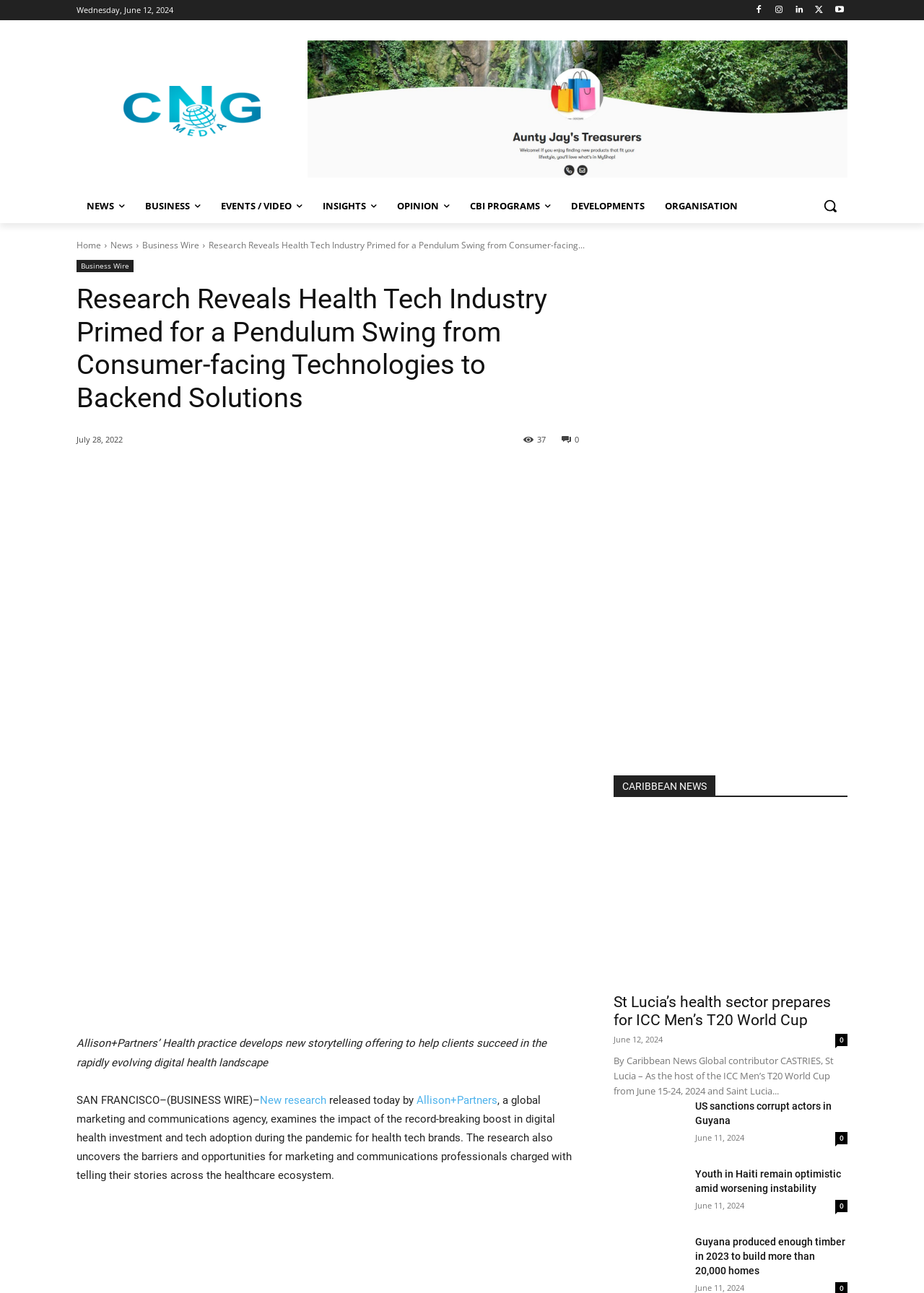Refer to the screenshot and give an in-depth answer to this question: What is the topic of the research mentioned in the article?

I found the topic of the research mentioned in the article by reading the text, which says 'Research Reveals Health Tech Industry Primed for a Pendulum Swing...'.